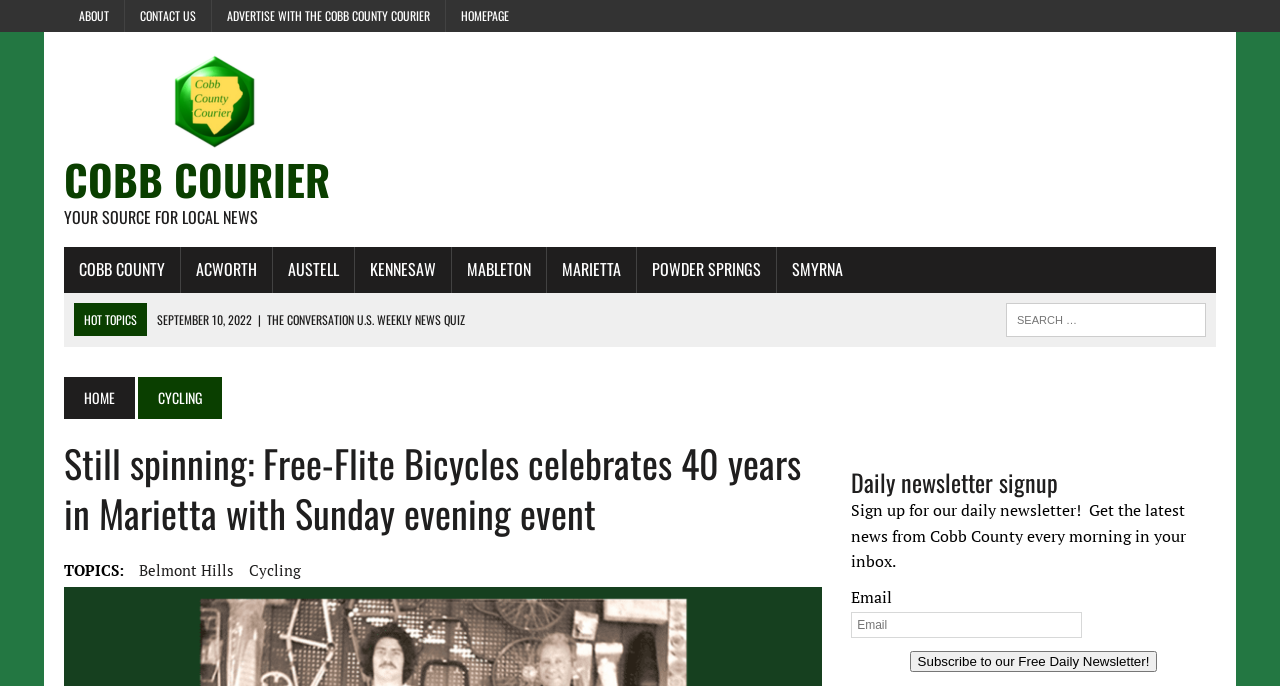Please provide a one-word or phrase answer to the question: 
What is the name of the cycling institution celebrating 40 years?

Free-Flite Bicycles